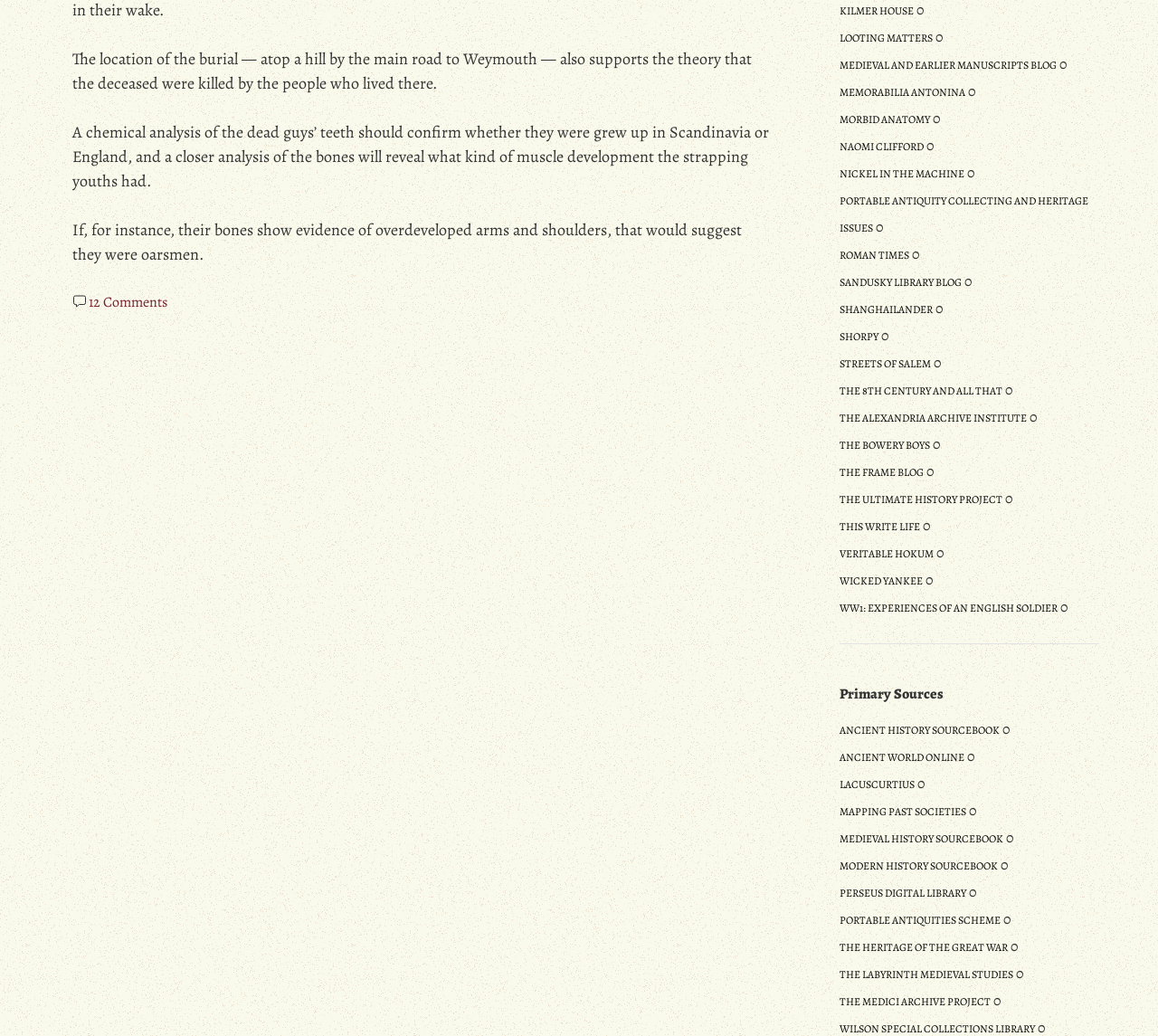Using the description "Veritable Hokum", locate and provide the bounding box of the UI element.

[0.725, 0.528, 0.806, 0.542]